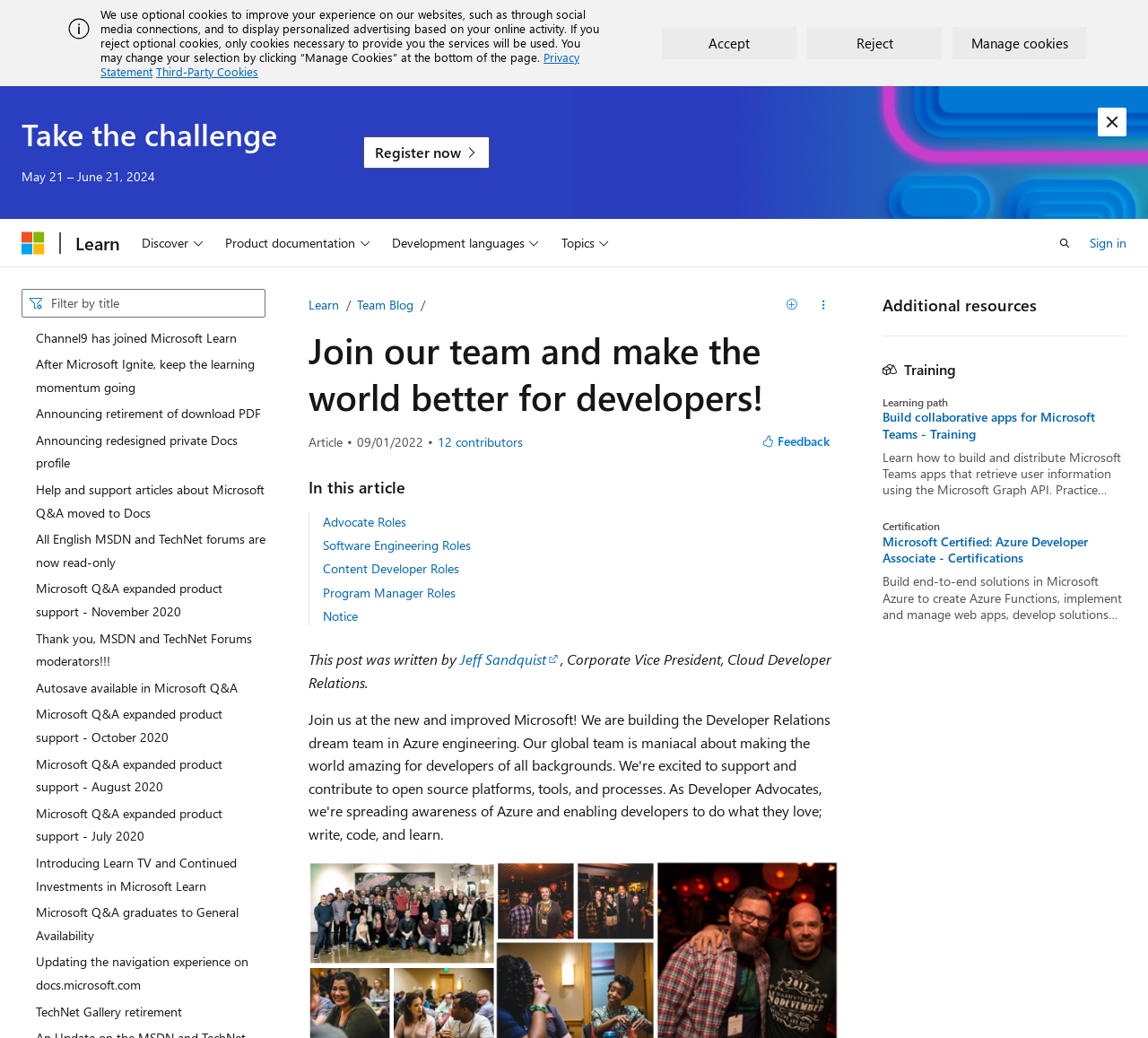Identify the bounding box coordinates of the clickable section necessary to follow the following instruction: "Click on the link to learn about Advocate Roles". The coordinates should be presented as four float numbers from 0 to 1, i.e., [left, top, right, bottom].

[0.281, 0.494, 0.354, 0.511]